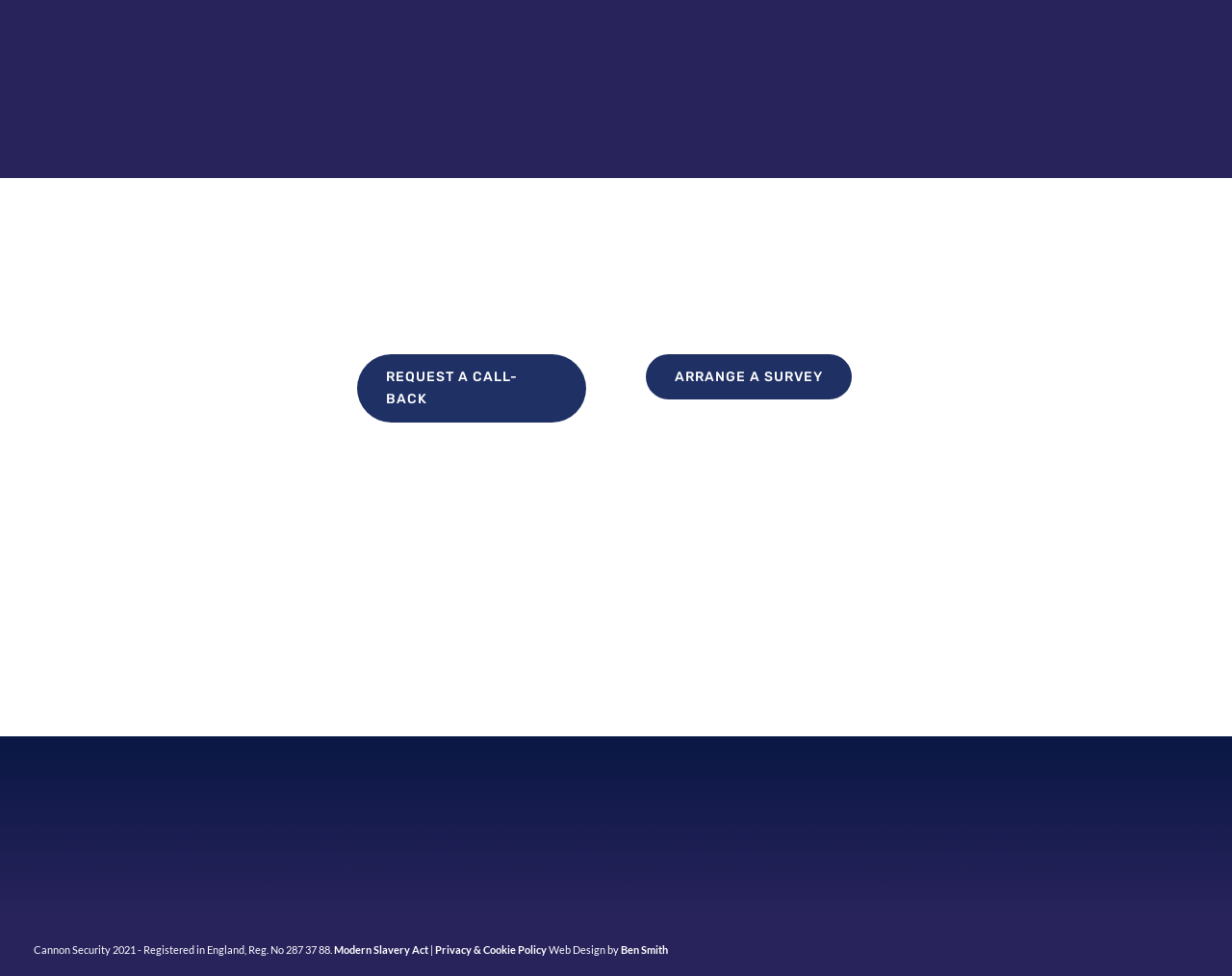What is the company's address in Bristol?
Based on the visual, give a brief answer using one word or a short phrase.

The Old Church, 113A Gloucester Road North, Filton, Bristol BS34 7PT